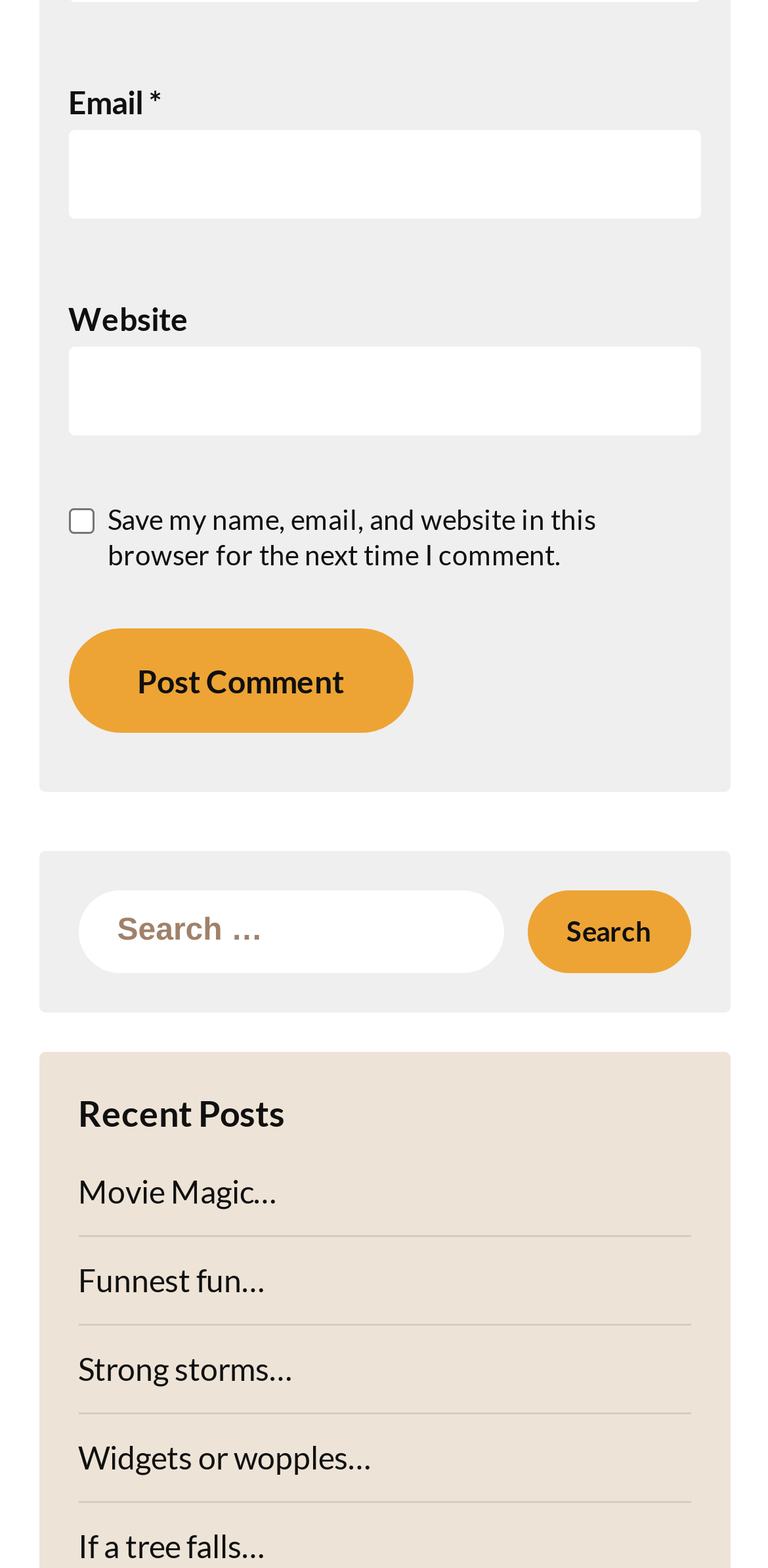Please answer the following question using a single word or phrase: 
What is the second input field for?

Website